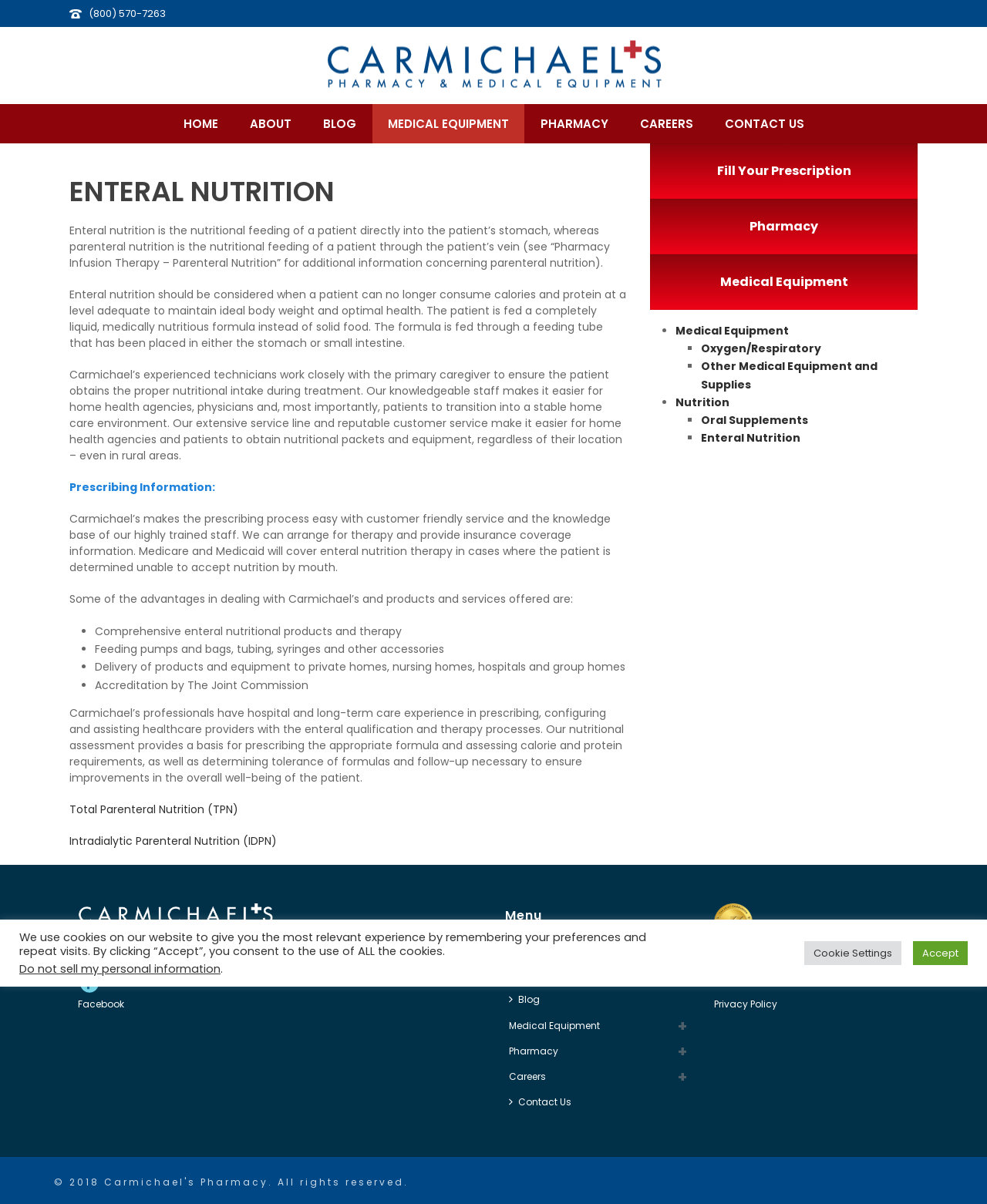Highlight the bounding box coordinates of the element you need to click to perform the following instruction: "View medical equipment."

[0.685, 0.268, 0.799, 0.281]